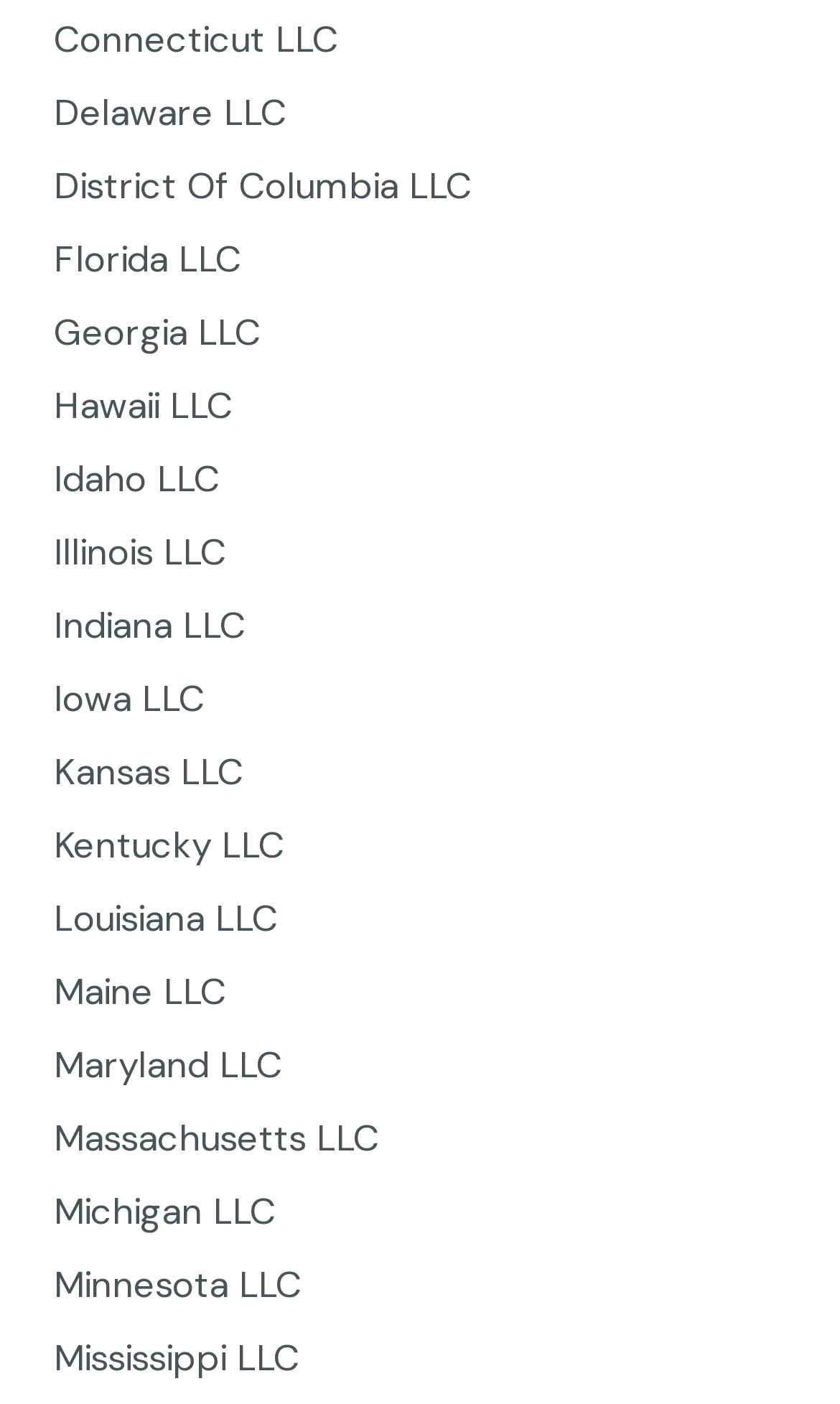Pinpoint the bounding box coordinates of the clickable area necessary to execute the following instruction: "Browse Georgia LLC information". The coordinates should be given as four float numbers between 0 and 1, namely [left, top, right, bottom].

[0.064, 0.22, 0.31, 0.254]